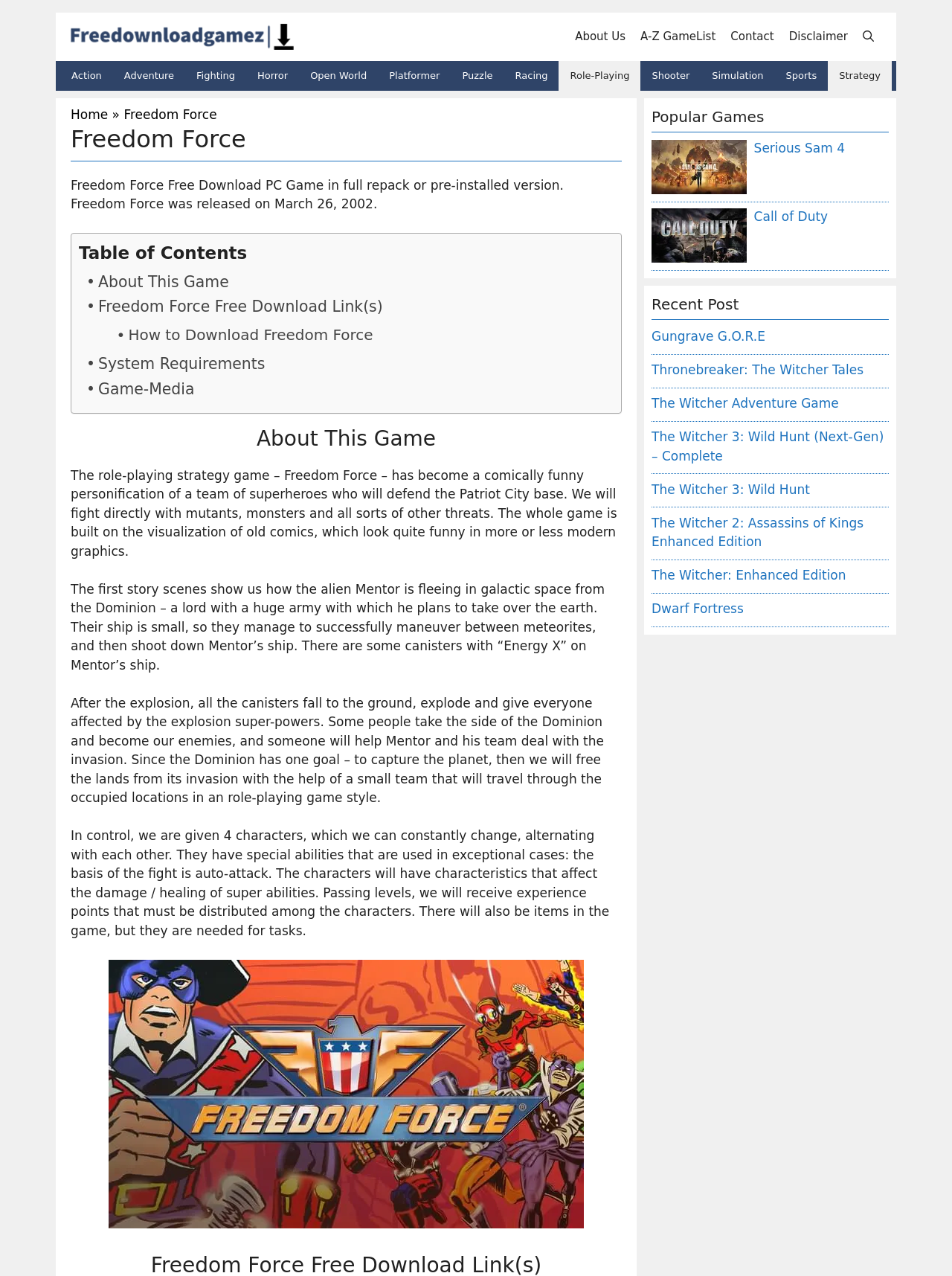Could you determine the bounding box coordinates of the clickable element to complete the instruction: "Open the 'Action' game category"? Provide the coordinates as four float numbers between 0 and 1, i.e., [left, top, right, bottom].

[0.063, 0.048, 0.119, 0.071]